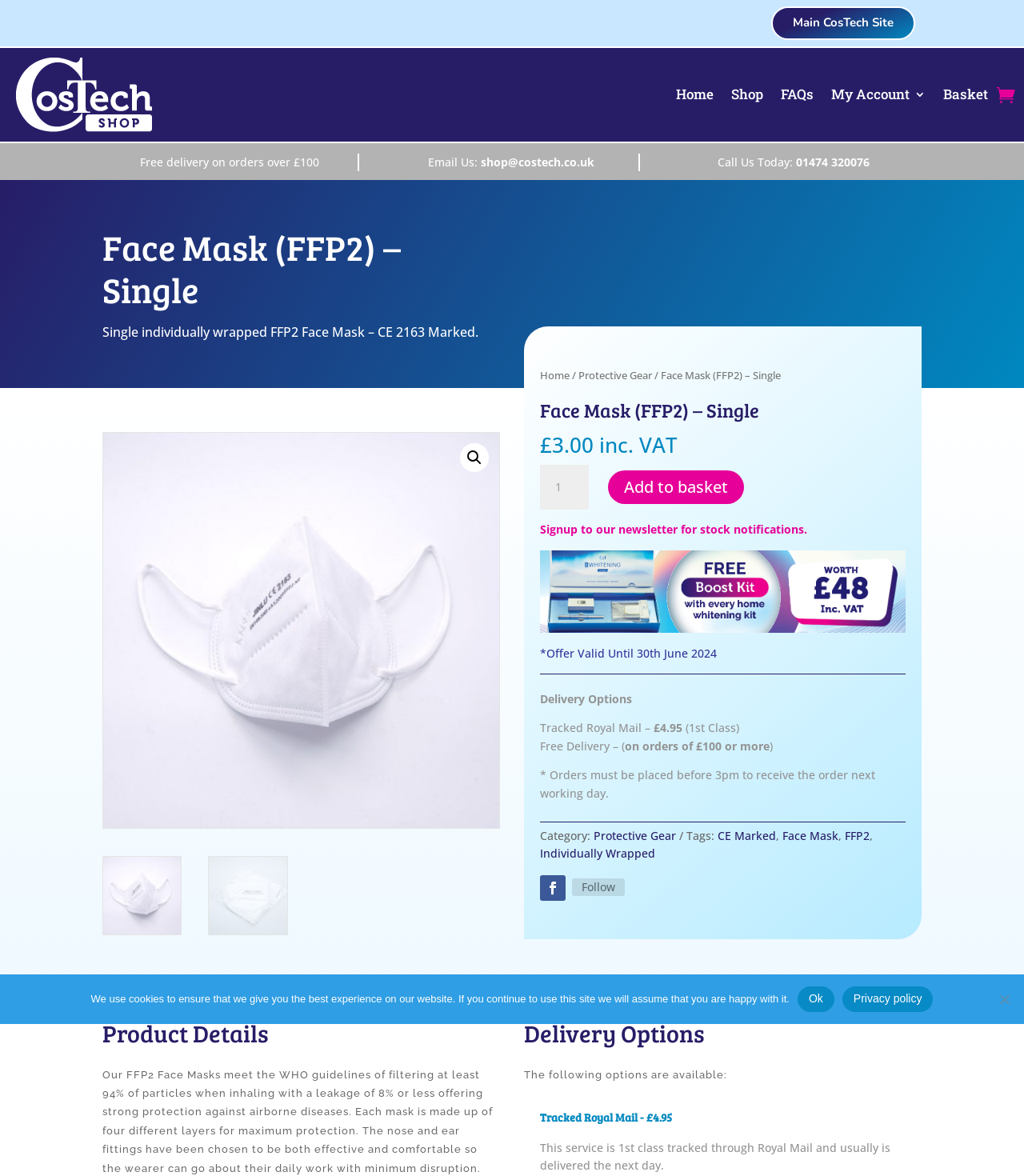Please specify the bounding box coordinates of the element that should be clicked to execute the given instruction: 'Click the 'Basket' link'. Ensure the coordinates are four float numbers between 0 and 1, expressed as [left, top, right, bottom].

[0.921, 0.049, 0.965, 0.112]